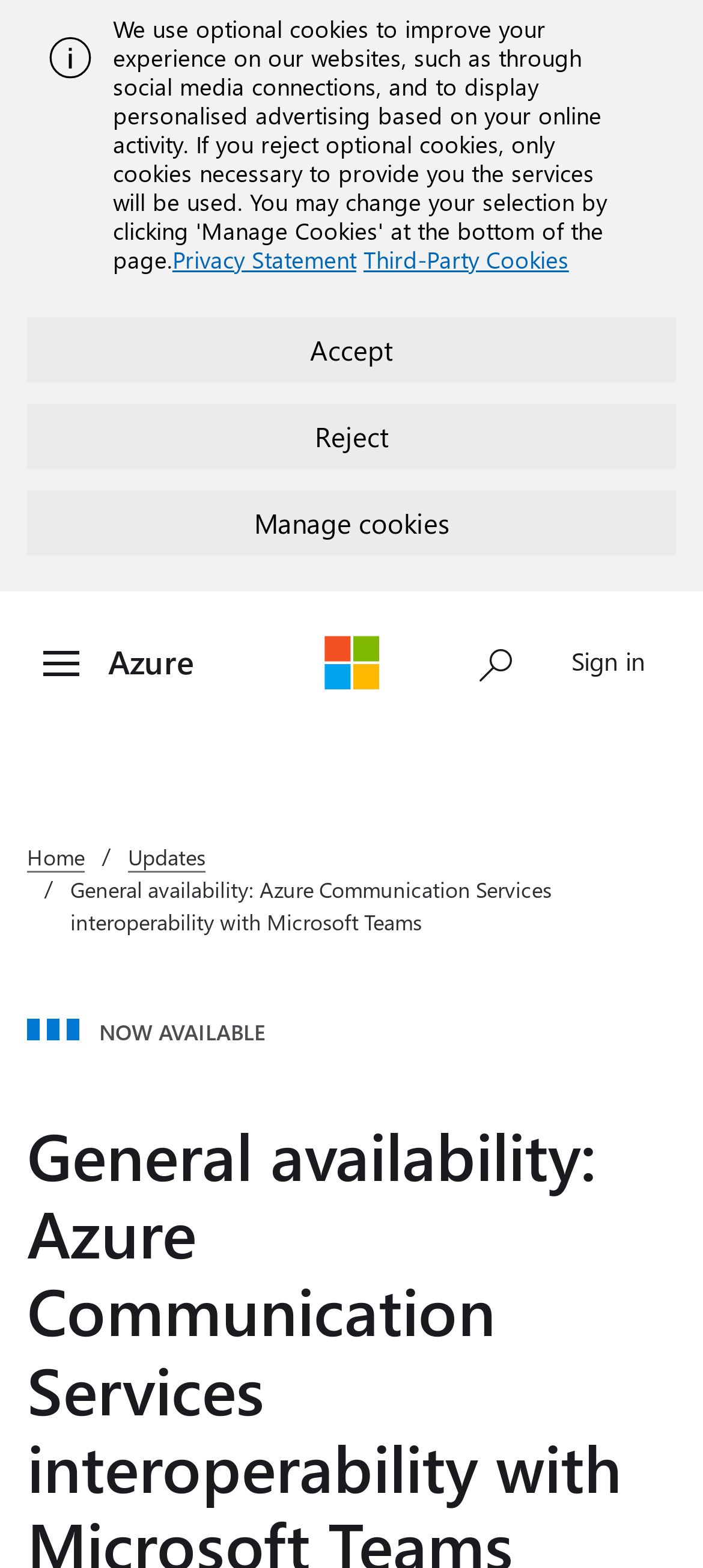Determine the bounding box coordinates of the clickable element necessary to fulfill the instruction: "Search". Provide the coordinates as four float numbers within the 0 to 1 range, i.e., [left, top, right, bottom].

[0.649, 0.397, 0.762, 0.447]